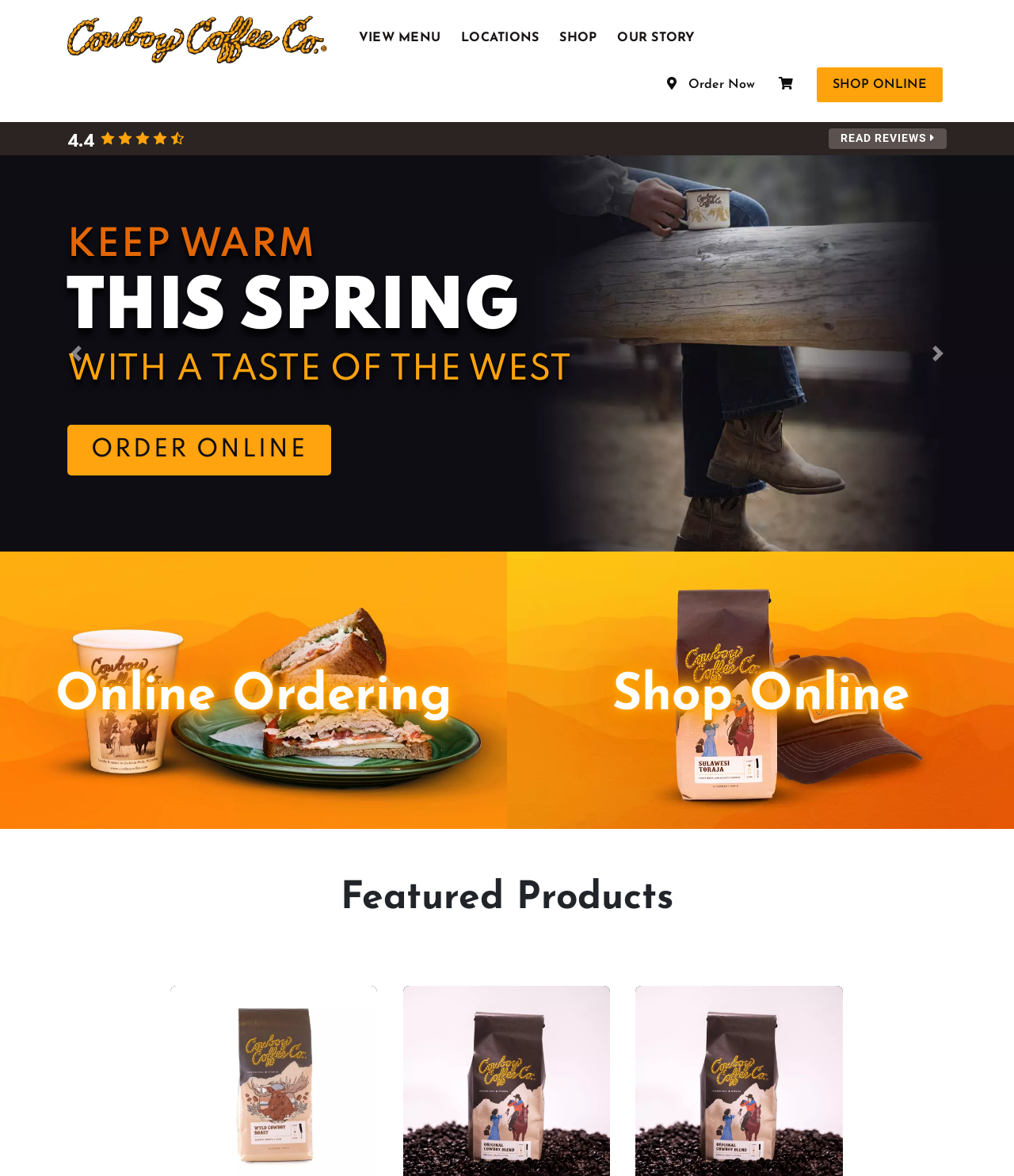Please analyze the image and give a detailed answer to the question:
What is the name of the coffee shop?

The name of the coffee shop can be determined by looking at the link element with the text 'Cowboy Coffee' at the top of the webpage, which suggests that it is the name of the coffee shop.